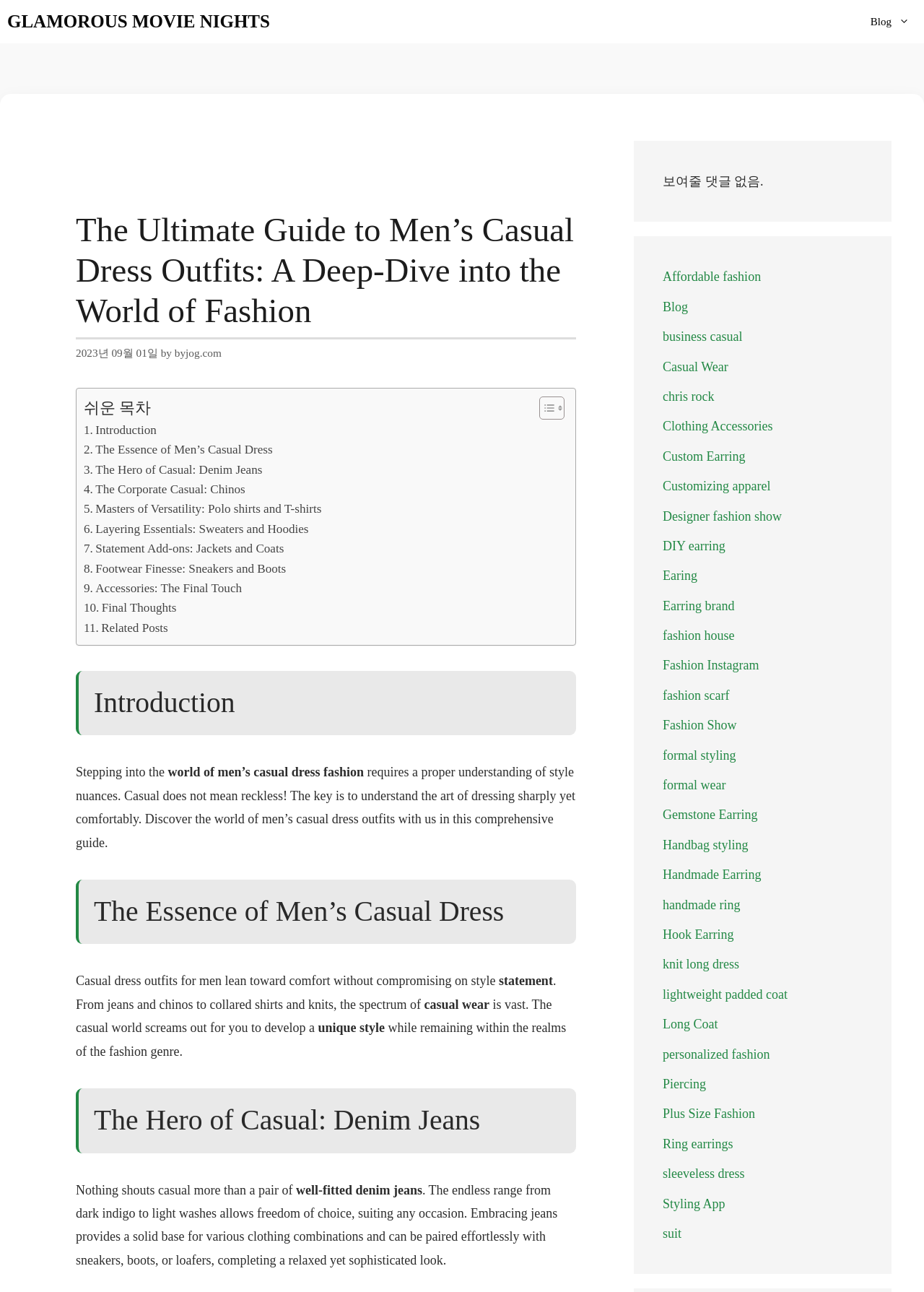Identify the bounding box coordinates necessary to click and complete the given instruction: "Click the 'GLAMOROUS MOVIE NIGHTS' link".

[0.008, 0.0, 0.292, 0.034]